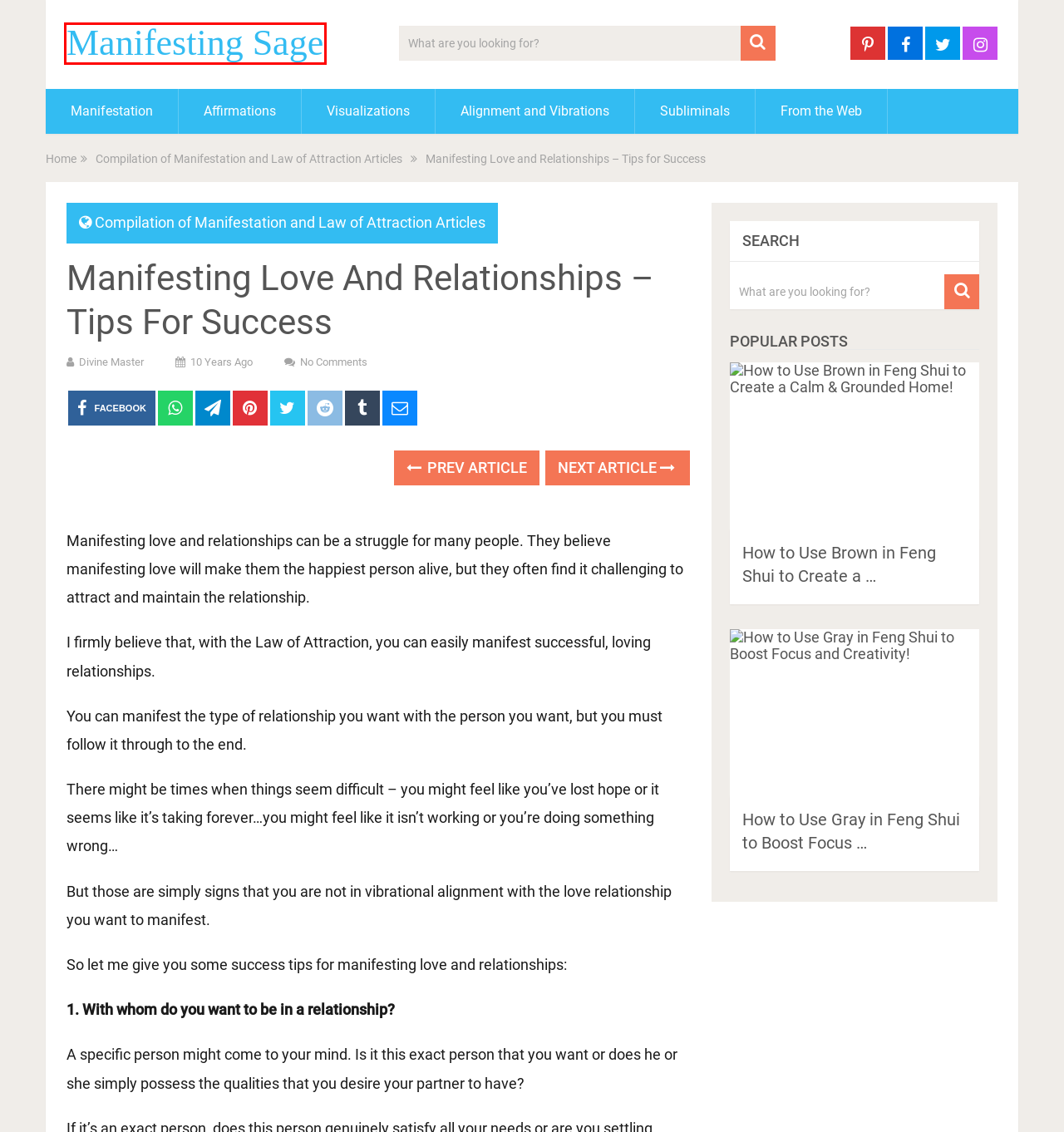Analyze the screenshot of a webpage that features a red rectangle bounding box. Pick the webpage description that best matches the new webpage you would see after clicking on the element within the red bounding box. Here are the candidates:
A. Law of Attraction for Chocolate - Manifesting Sage
B. Useful Compilation of Manifestation and Law of Attraction Articles!
C. Manifesting Sage - Your Manifestation Guru!
D. Visualizations Guide | Collection of Useful Articles on Visualizations | Manifesting Sage
E. How to Use Gray in Feng Shui to Boost Focus and Creativity! - Manifesting Sage
F. How to Use Brown in Feng Shui to Create a Calm & Grounded Home! - Manifesting Sage
G. Divine Master, Author at Manifesting Sage
H. Subliminals Guide | Collection of Useful Articles on Subliminals | Manifesting Sage

C